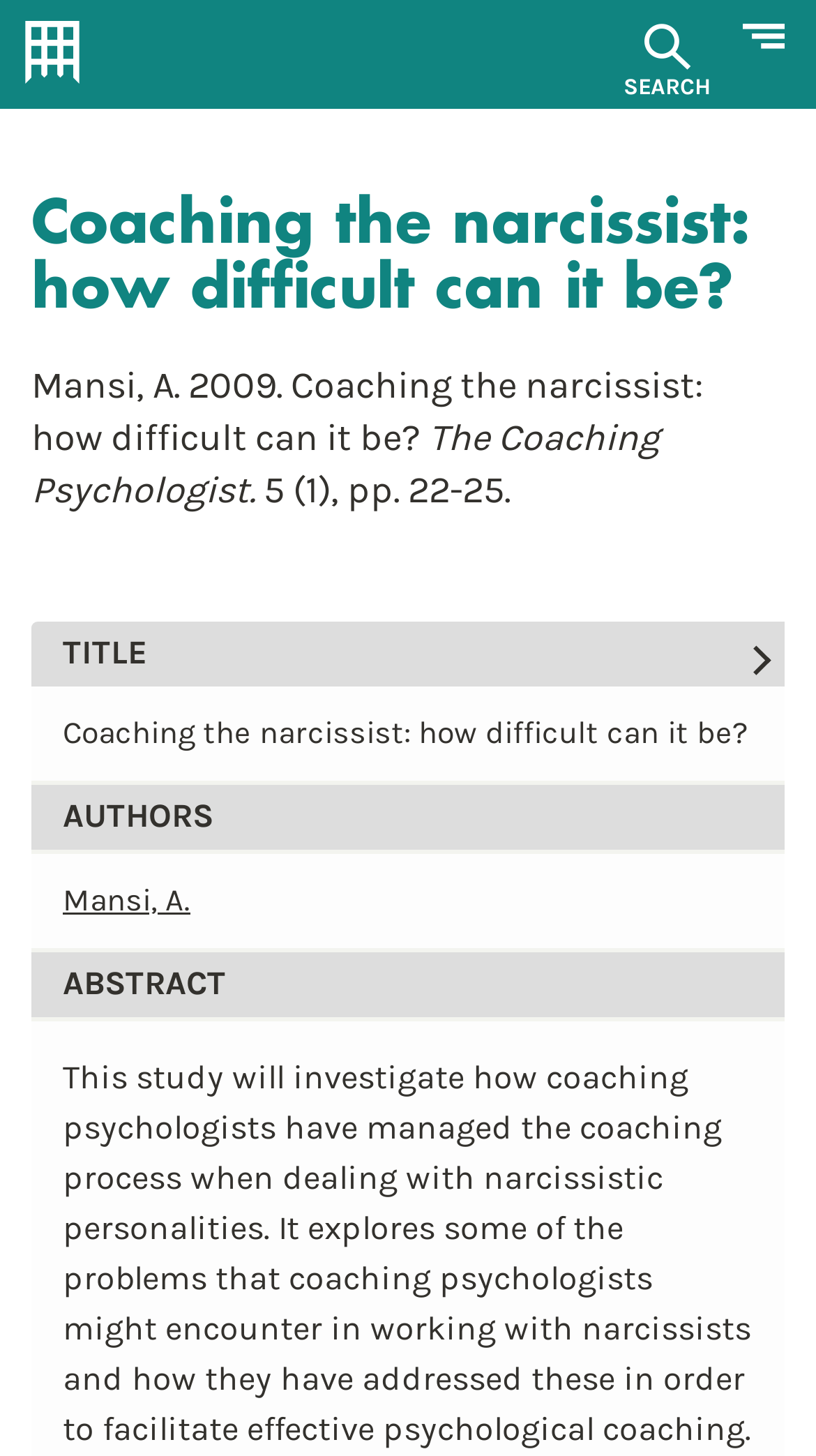Please determine the bounding box of the UI element that matches this description: University of Westminster. The coordinates should be given as (top-left x, top-left y, bottom-right x, bottom-right y), with all values between 0 and 1.

[0.0, 0.0, 0.128, 0.075]